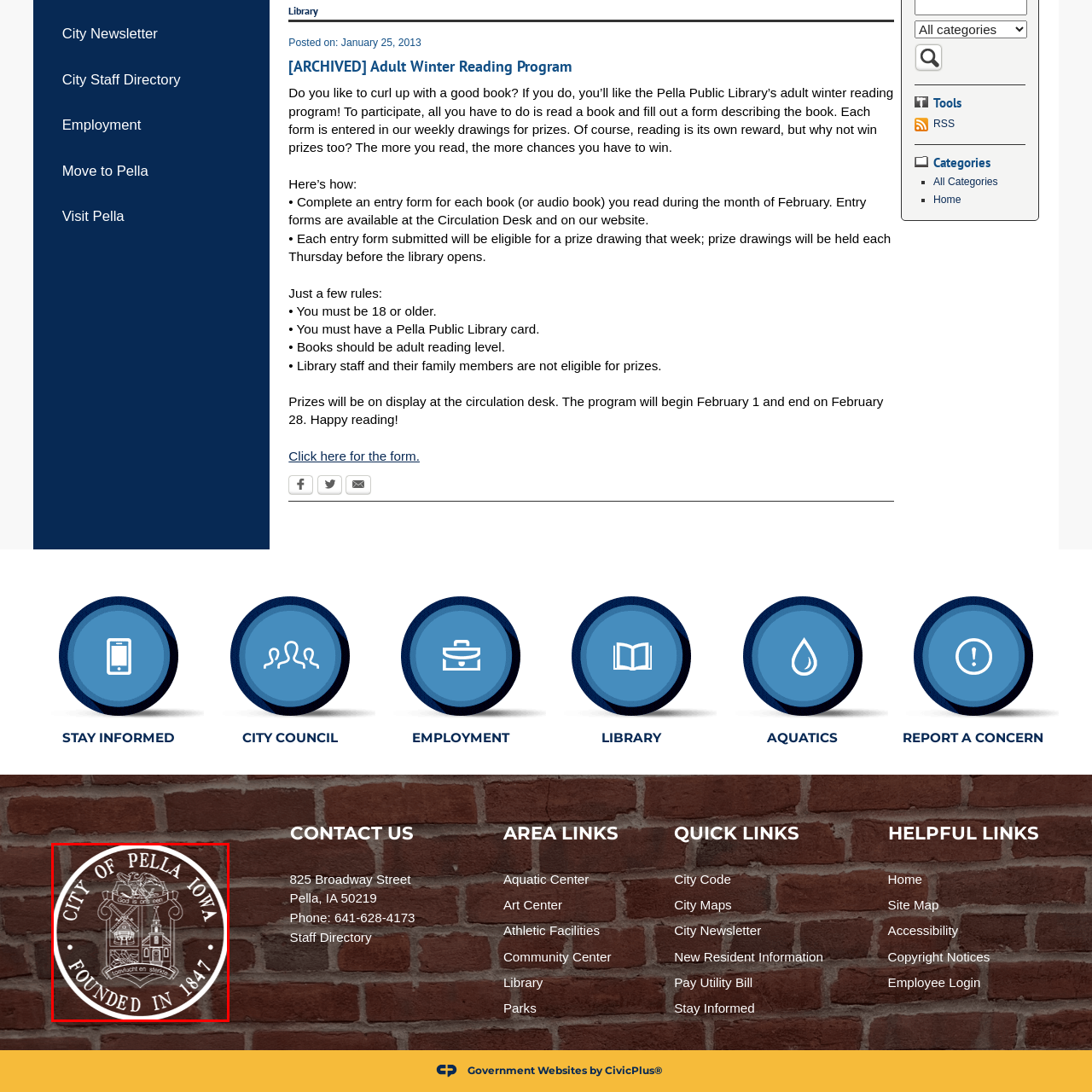Explain in detail what is happening within the highlighted red bounding box in the image.

This image features the official seal of the City of Pella, Iowa, prominently displayed against a textured brick background. The seal is circular in design, centered with various emblematic elements that represent the city's heritage and ideals. Surrounding these elements is the inscription "CITY OF PELLA IOWA" at the top and "FOUNDED IN 1847" at the bottom, emphasizing the city's rich history. The interior of the seal includes symbols such as a windmill, a church, and other motifs that reflect Pella's Dutch roots and community spirit, all designed in a classic, monochromatic style that stands out against the warm tones of the brick.